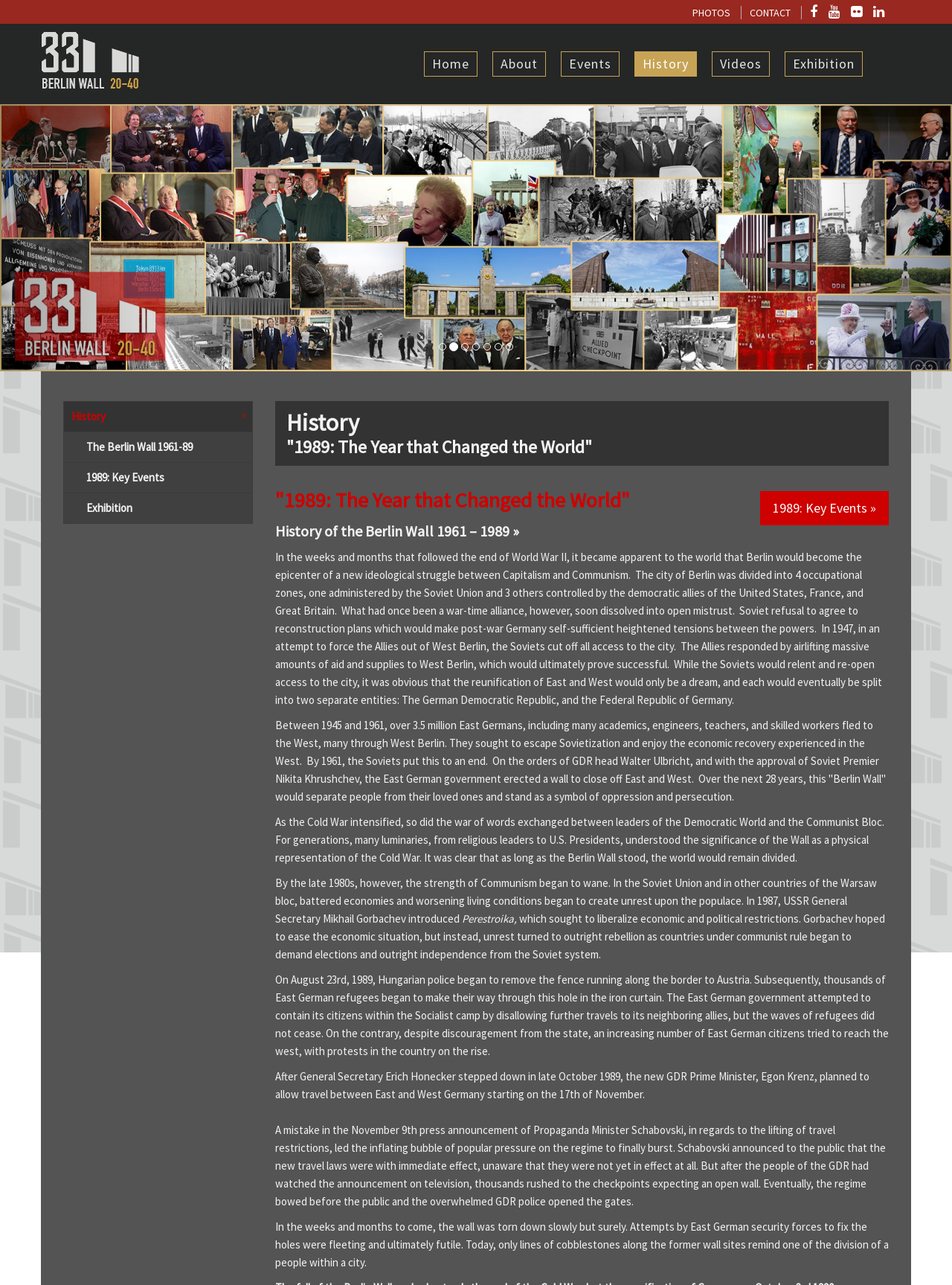What is the year the Berlin Wall was erected?
Based on the content of the image, thoroughly explain and answer the question.

According to the text on the webpage, the Berlin Wall was erected in 1961, as stated in the sentence 'On the orders of GDR head Walter Ulbricht, and with the approval of Soviet Premier Nikita Khrushchev, the East German government erected a wall to close off East and West.'